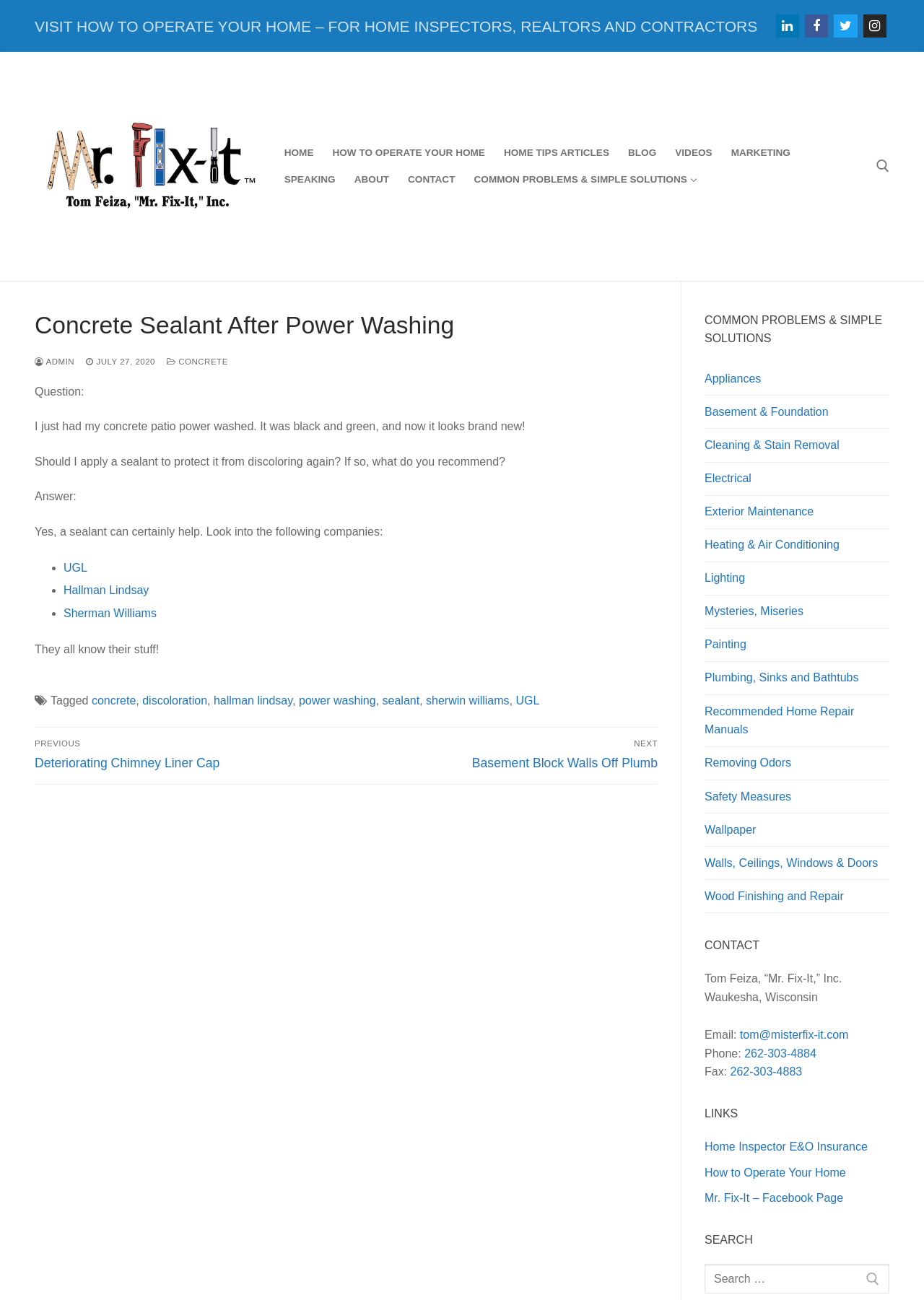For the following element description, predict the bounding box coordinates in the format (top-left x, top-left y, bottom-right x, bottom-right y). All values should be floating point numbers between 0 and 1. Description: How To….

None